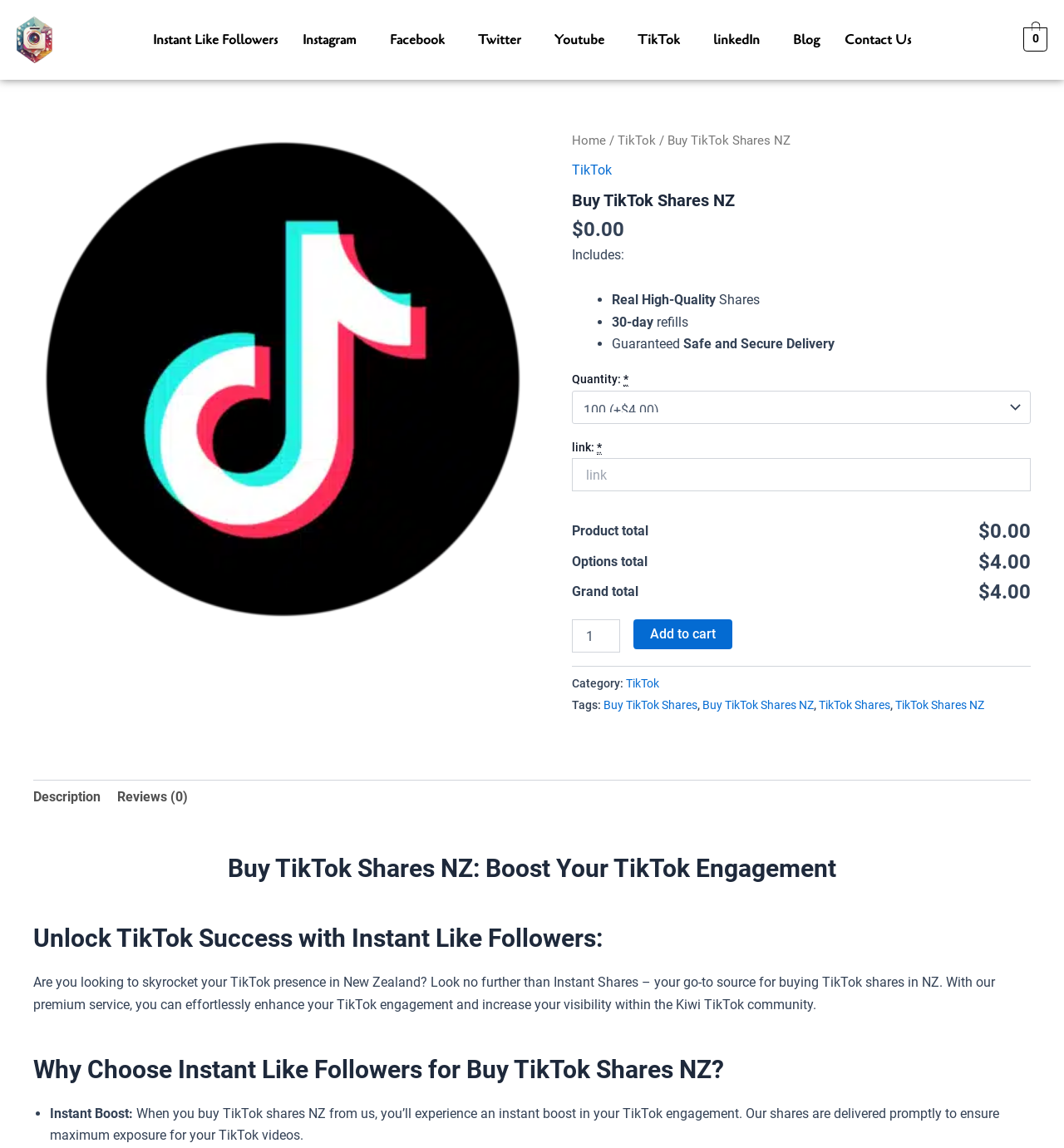Please specify the bounding box coordinates of the clickable region necessary for completing the following instruction: "Click the 'Description' tab". The coordinates must consist of four float numbers between 0 and 1, i.e., [left, top, right, bottom].

[0.031, 0.679, 0.095, 0.71]